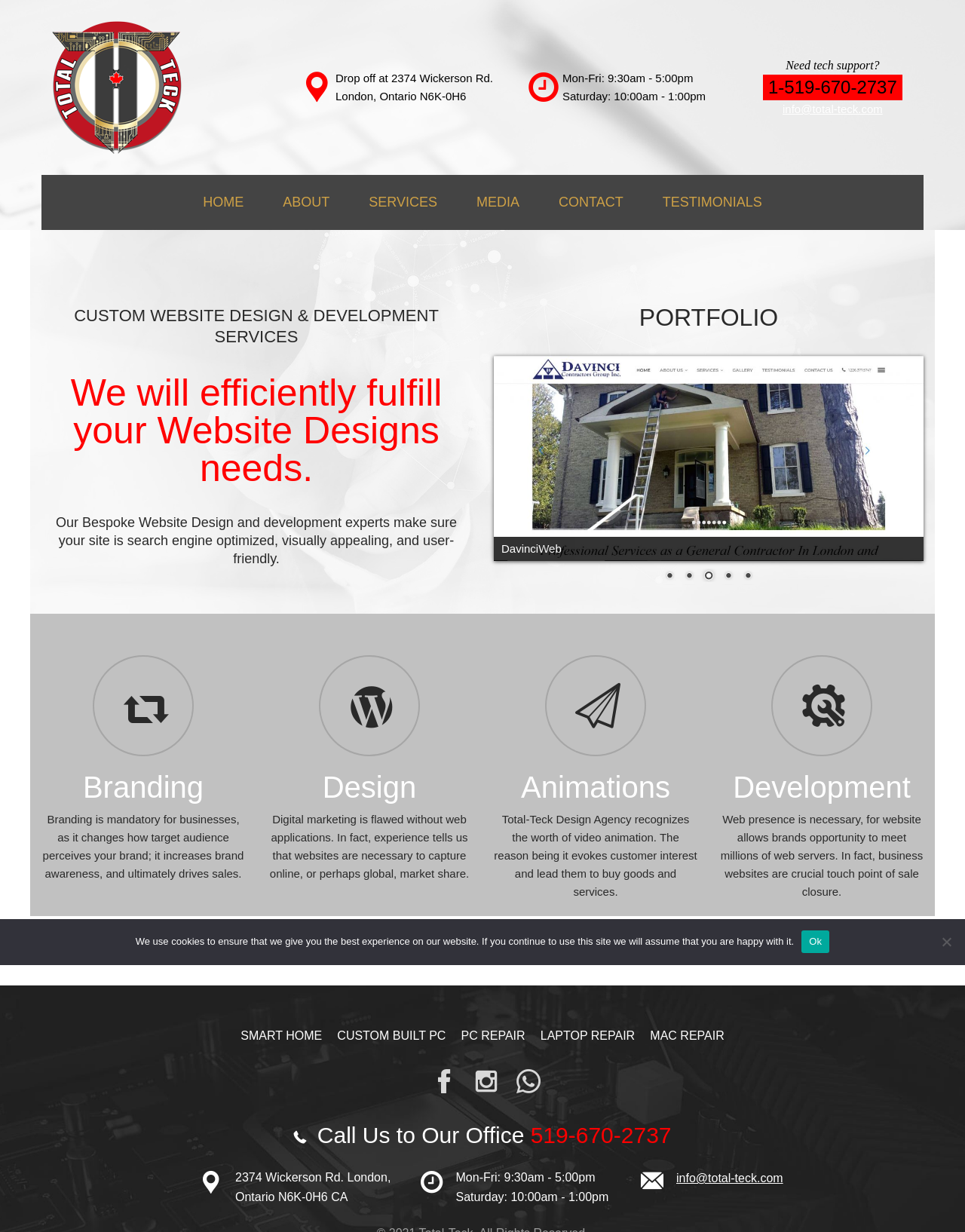Pinpoint the bounding box coordinates of the clickable area needed to execute the instruction: "Click the logo". The coordinates should be specified as four float numbers between 0 and 1, i.e., [left, top, right, bottom].

[0.043, 0.016, 0.277, 0.126]